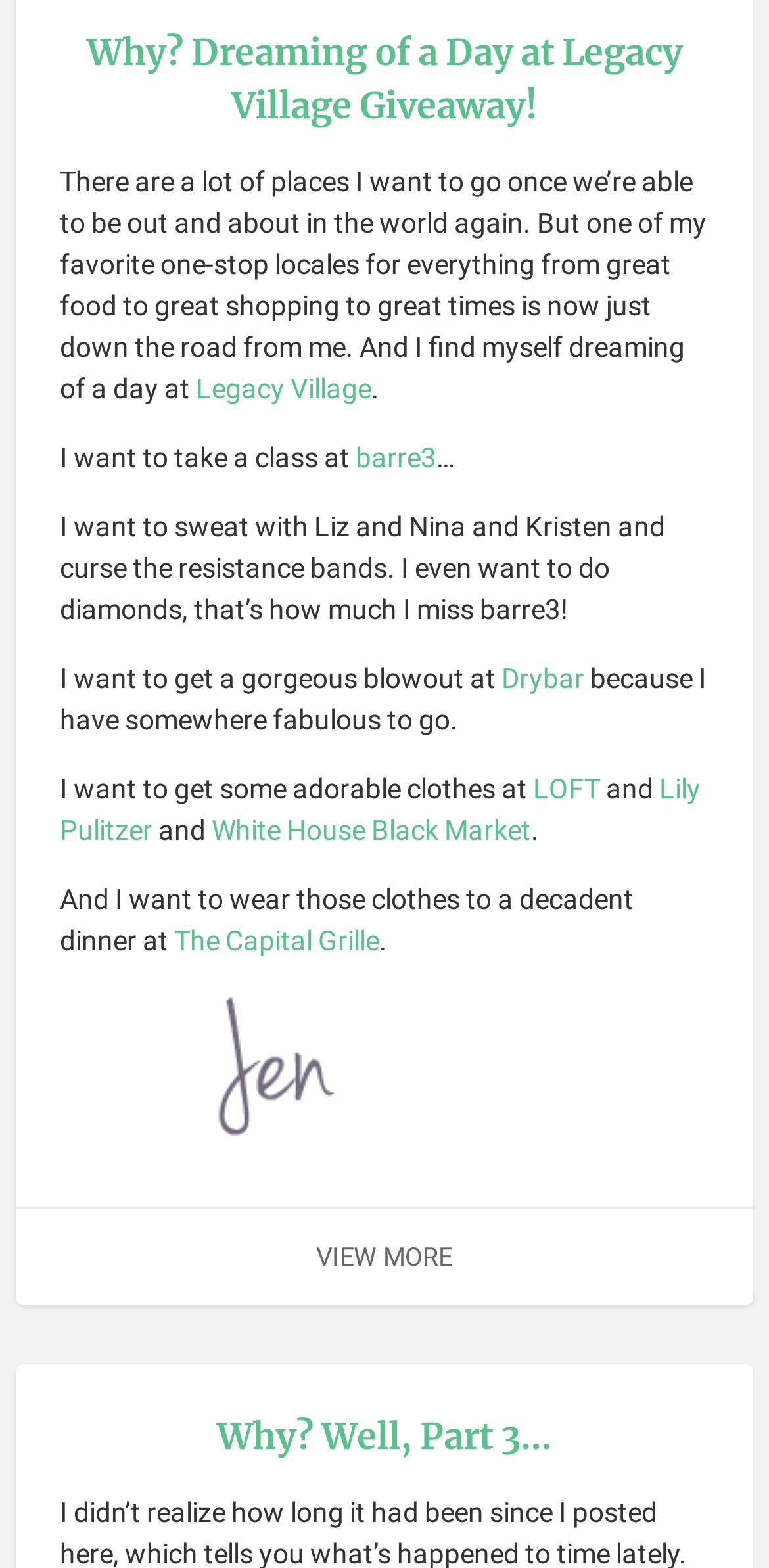Observe the image and answer the following question in detail: What is the author's favorite one-stop locale?

The author mentions that Legacy Village is their favorite one-stop locale for everything from great food to great shopping to great times, indicating that it is a place that offers a variety of activities and amenities.